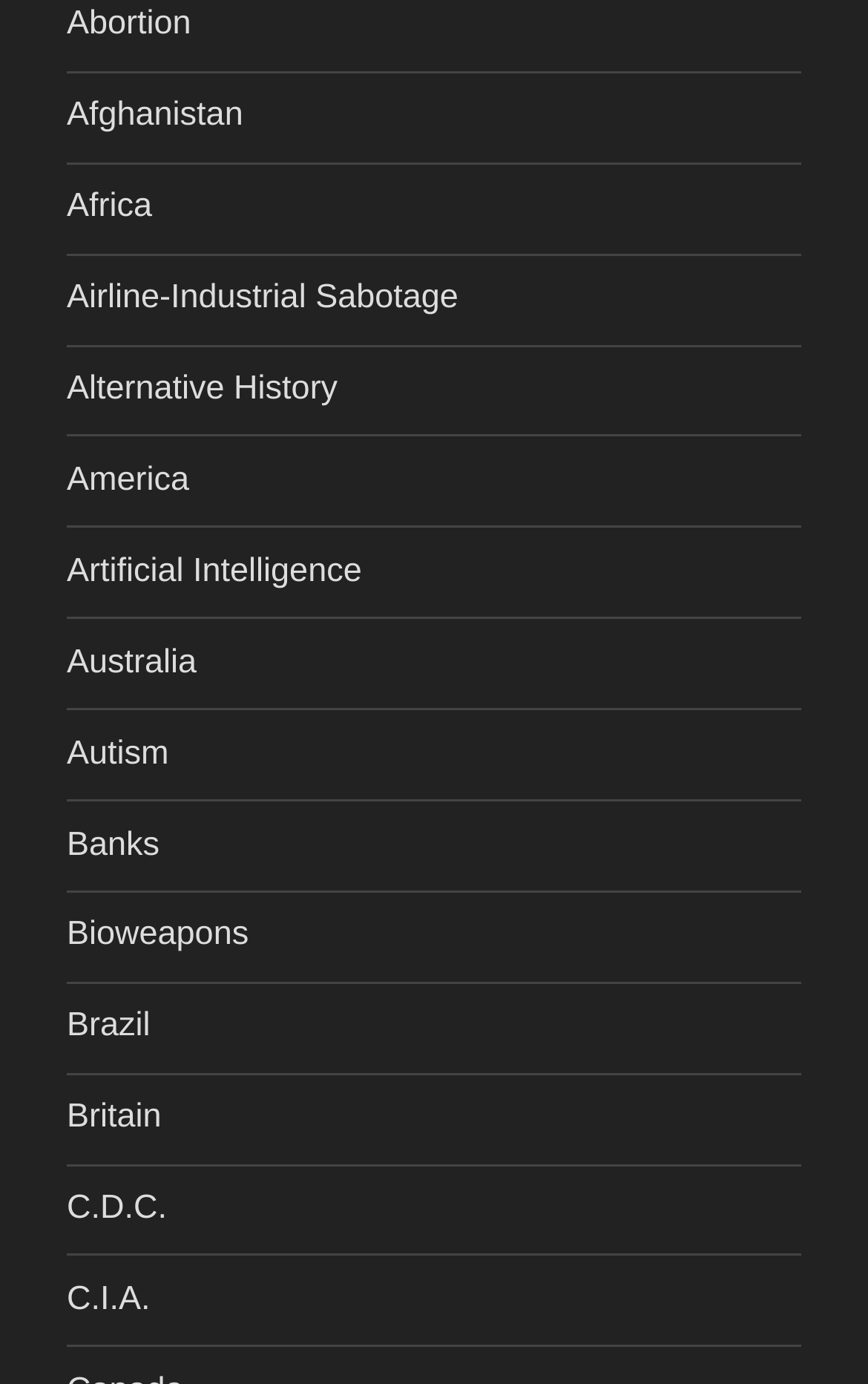What is the topic of the first link? Please answer the question using a single word or phrase based on the image.

Abortion